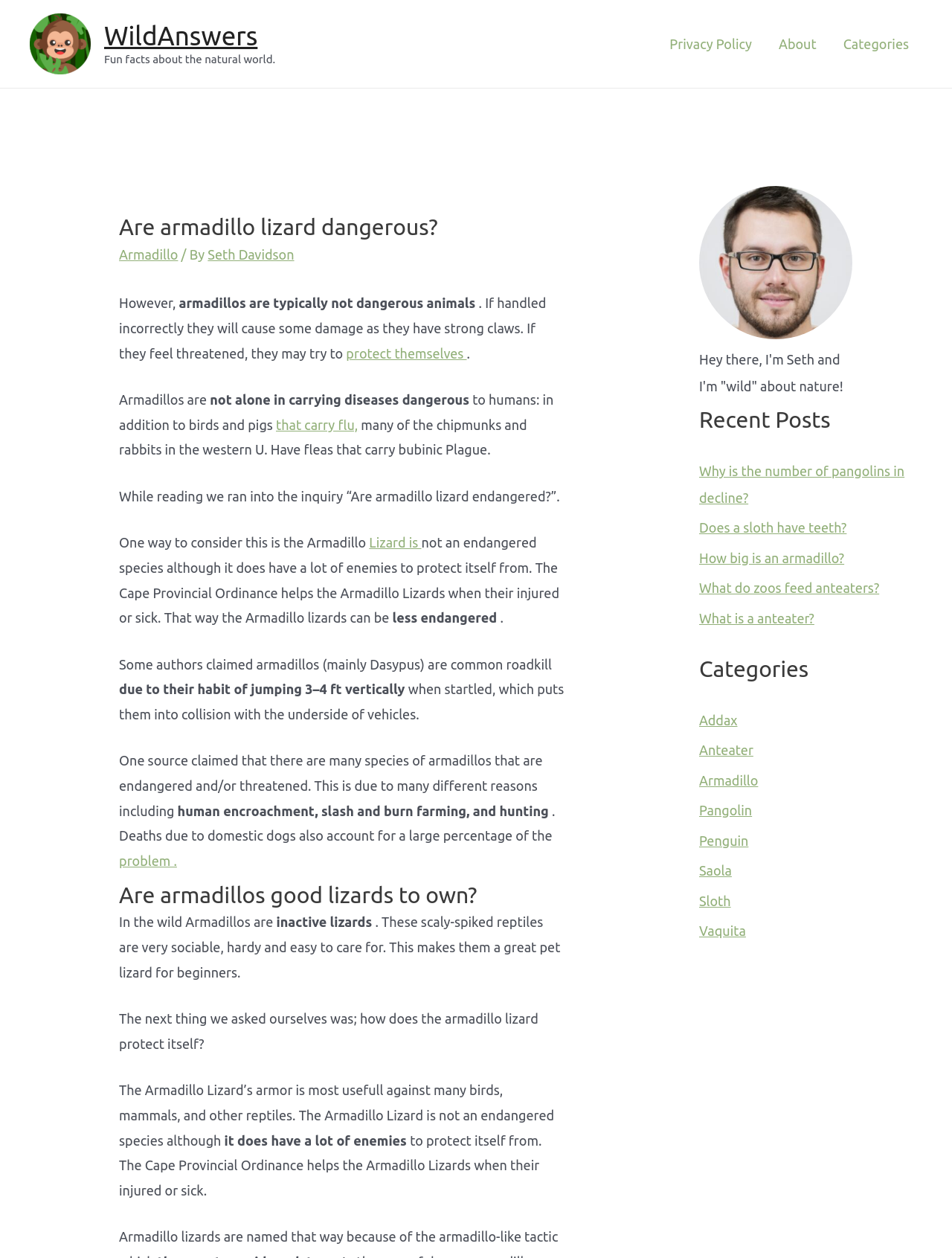Provide a one-word or short-phrase response to the question:
What is the name of the website?

WildAnswers